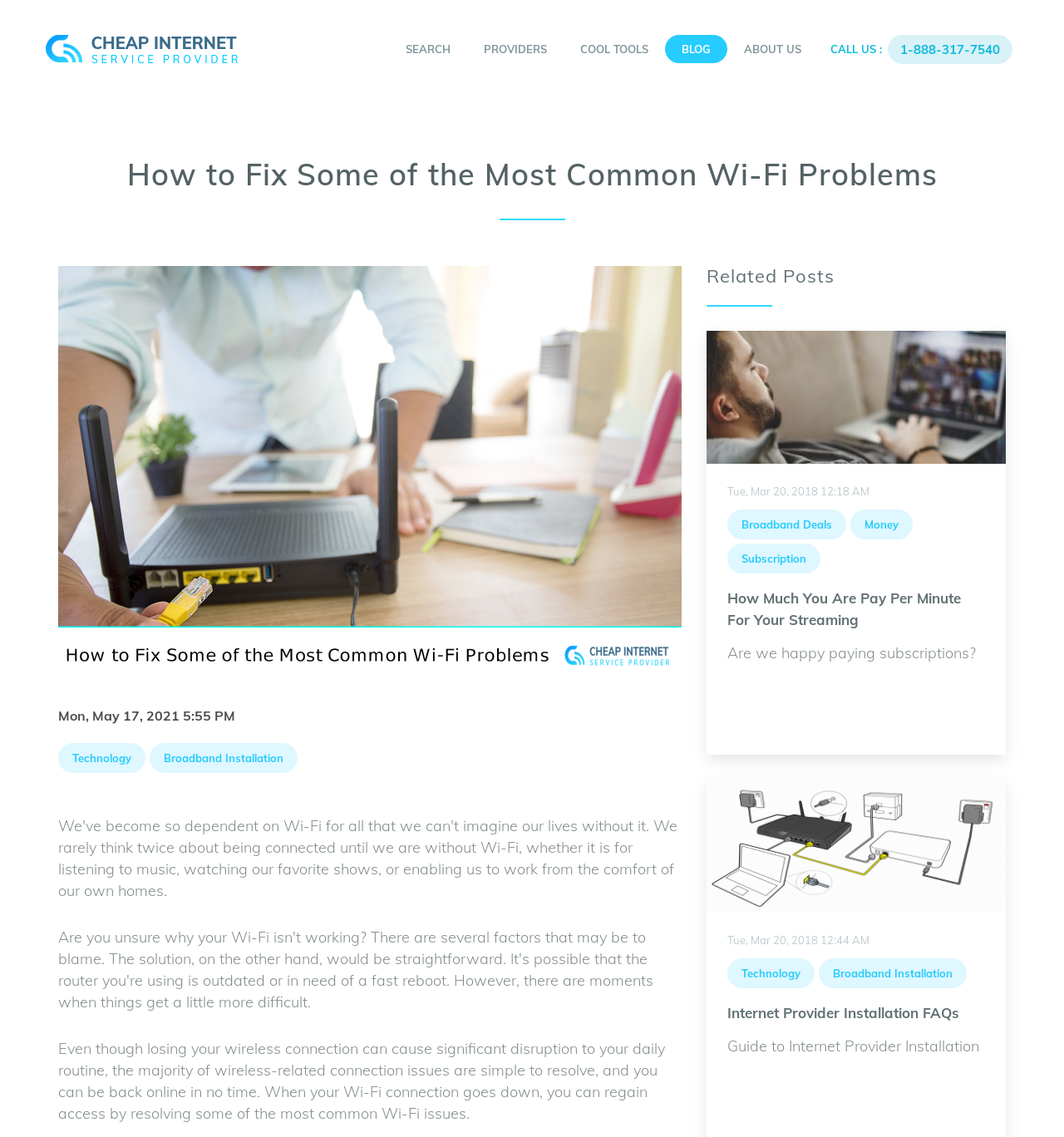Locate the UI element described by Broadband Installation in the provided webpage screenshot. Return the bounding box coordinates in the format (top-left x, top-left y, bottom-right x, bottom-right y), ensuring all values are between 0 and 1.

[0.141, 0.653, 0.28, 0.68]